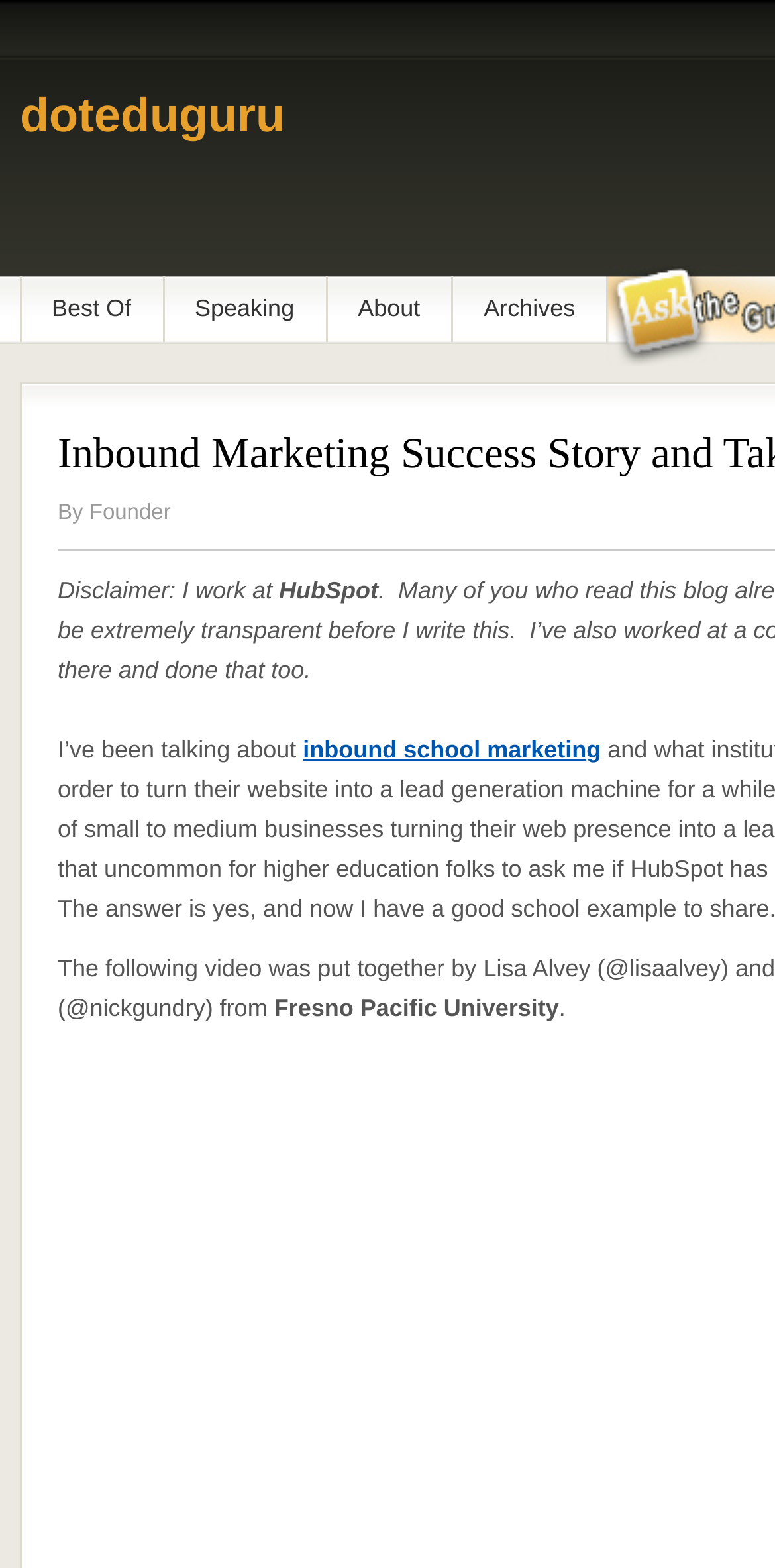Find the bounding box coordinates for the UI element that matches this description: "inbound school marketing".

[0.391, 0.469, 0.775, 0.487]